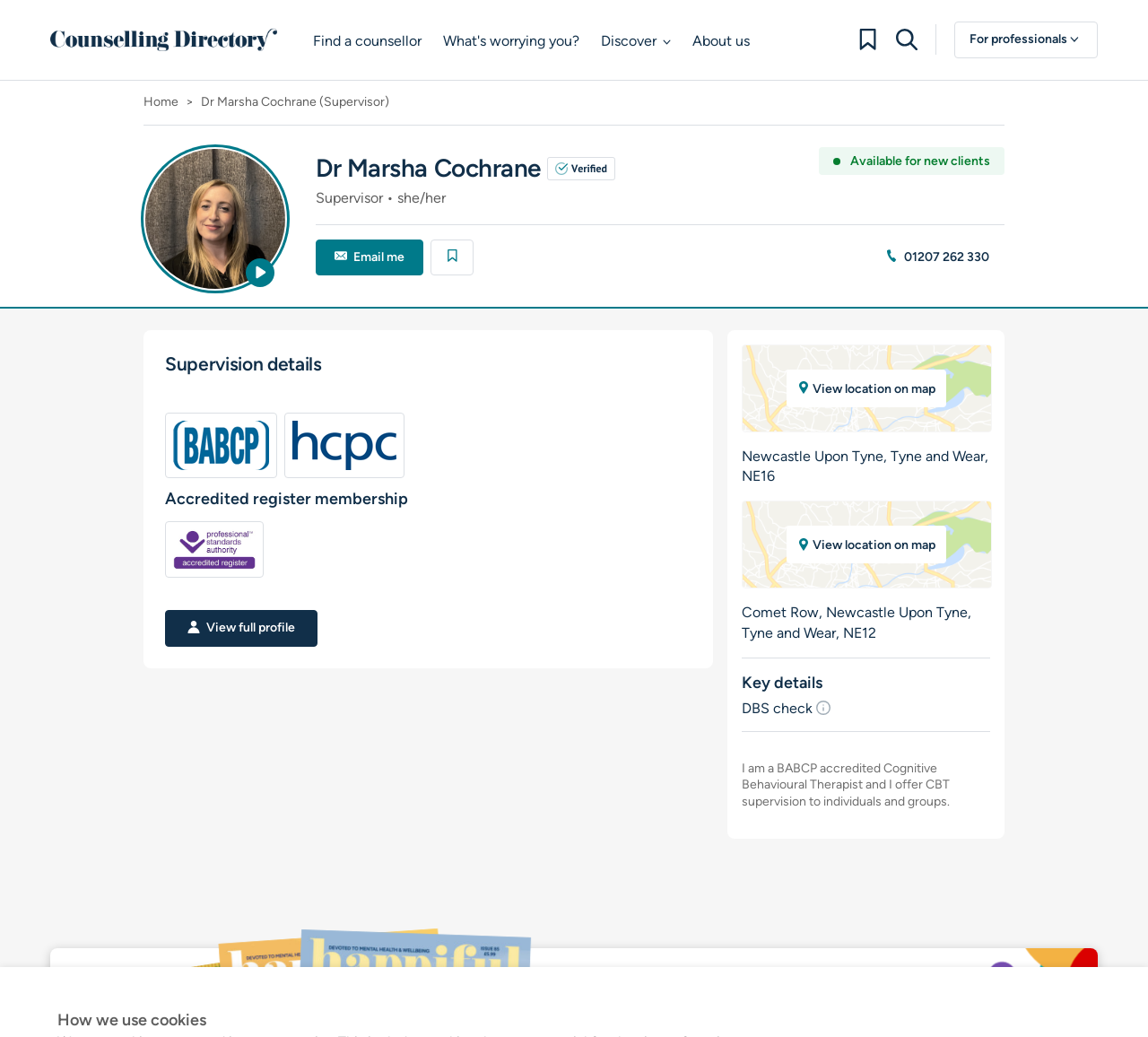From the webpage screenshot, predict the bounding box coordinates (top-left x, top-left y, bottom-right x, bottom-right y) for the UI element described here: Saved

[0.375, 0.231, 0.412, 0.266]